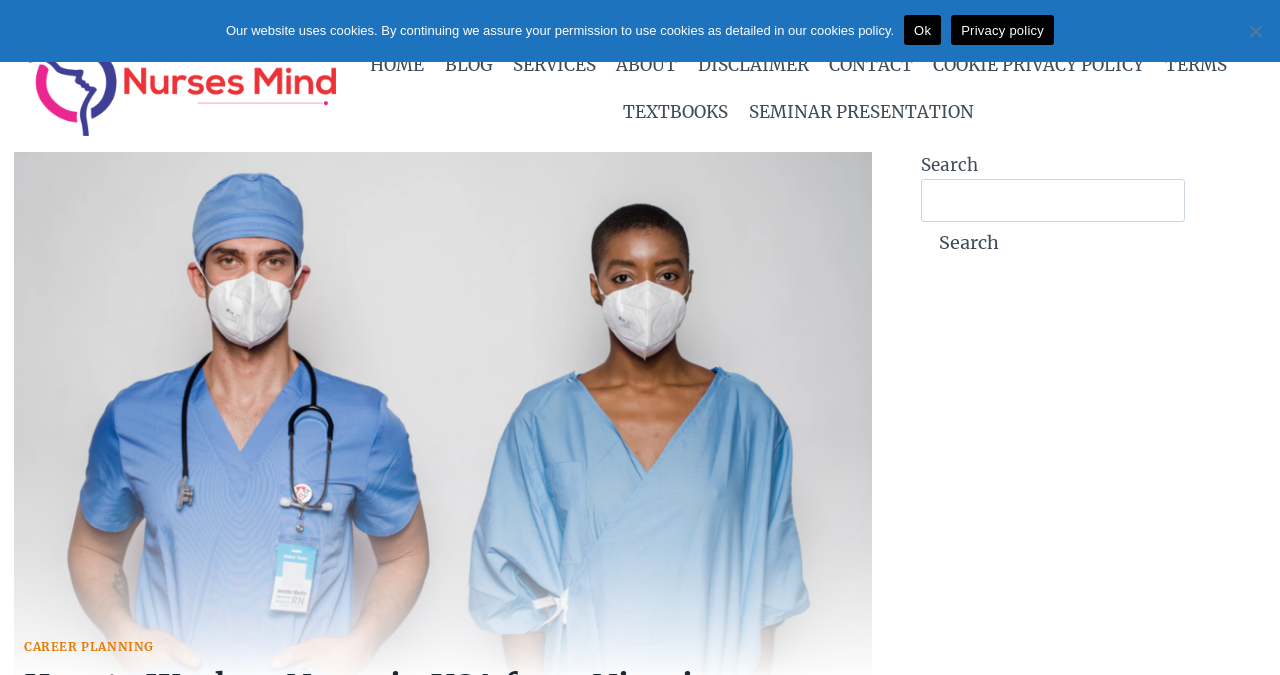What is the name of the website?
Respond to the question with a well-detailed and thorough answer.

I determined the name of the website by looking at the link element with the text 'Nurse mind' and its corresponding image, which suggests that it is the logo of the website.